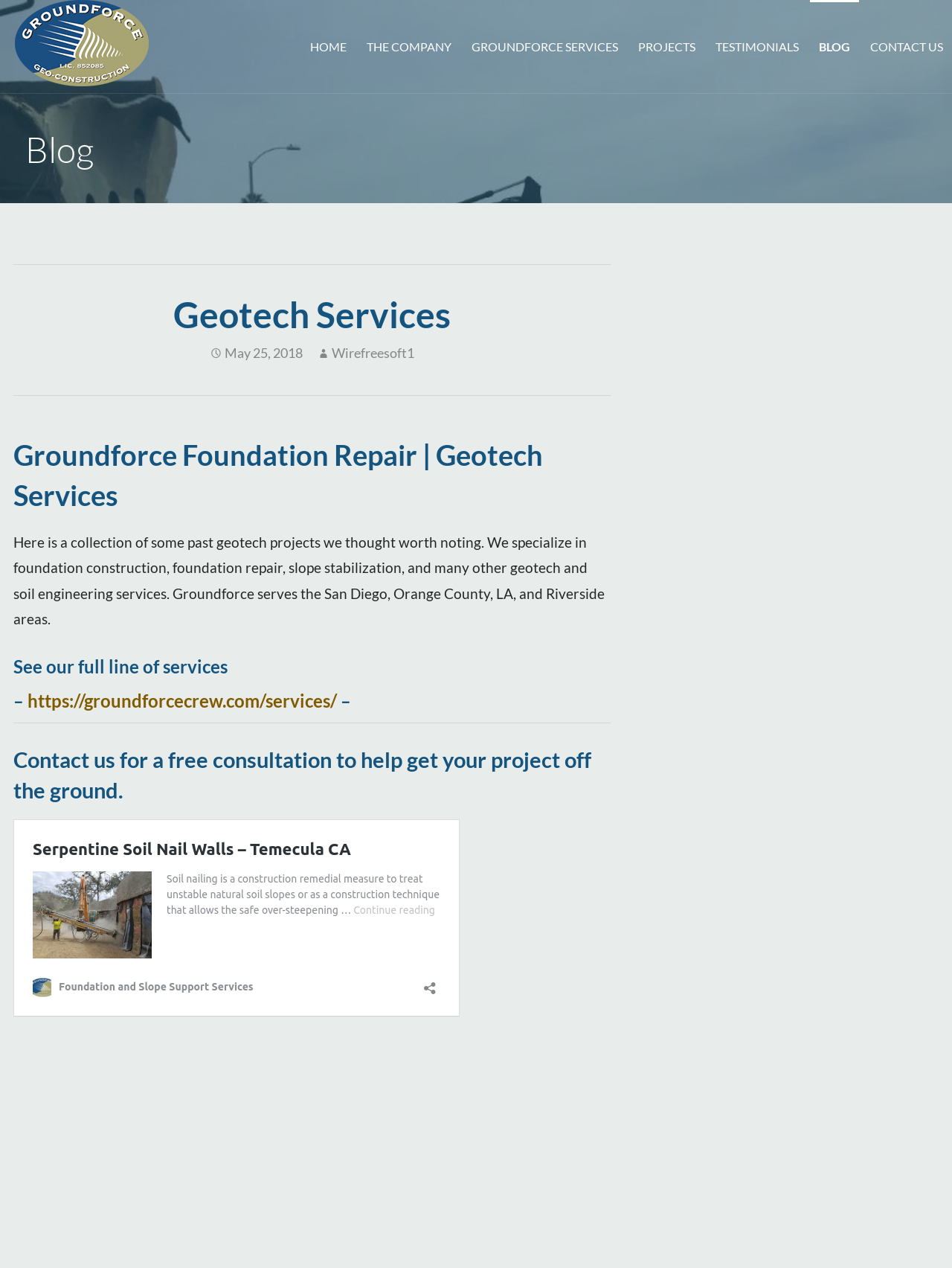Return the bounding box coordinates of the UI element that corresponds to this description: "https://groundforcecrew.com/services/". The coordinates must be given as four float numbers in the range of 0 and 1, [left, top, right, bottom].

[0.029, 0.544, 0.354, 0.561]